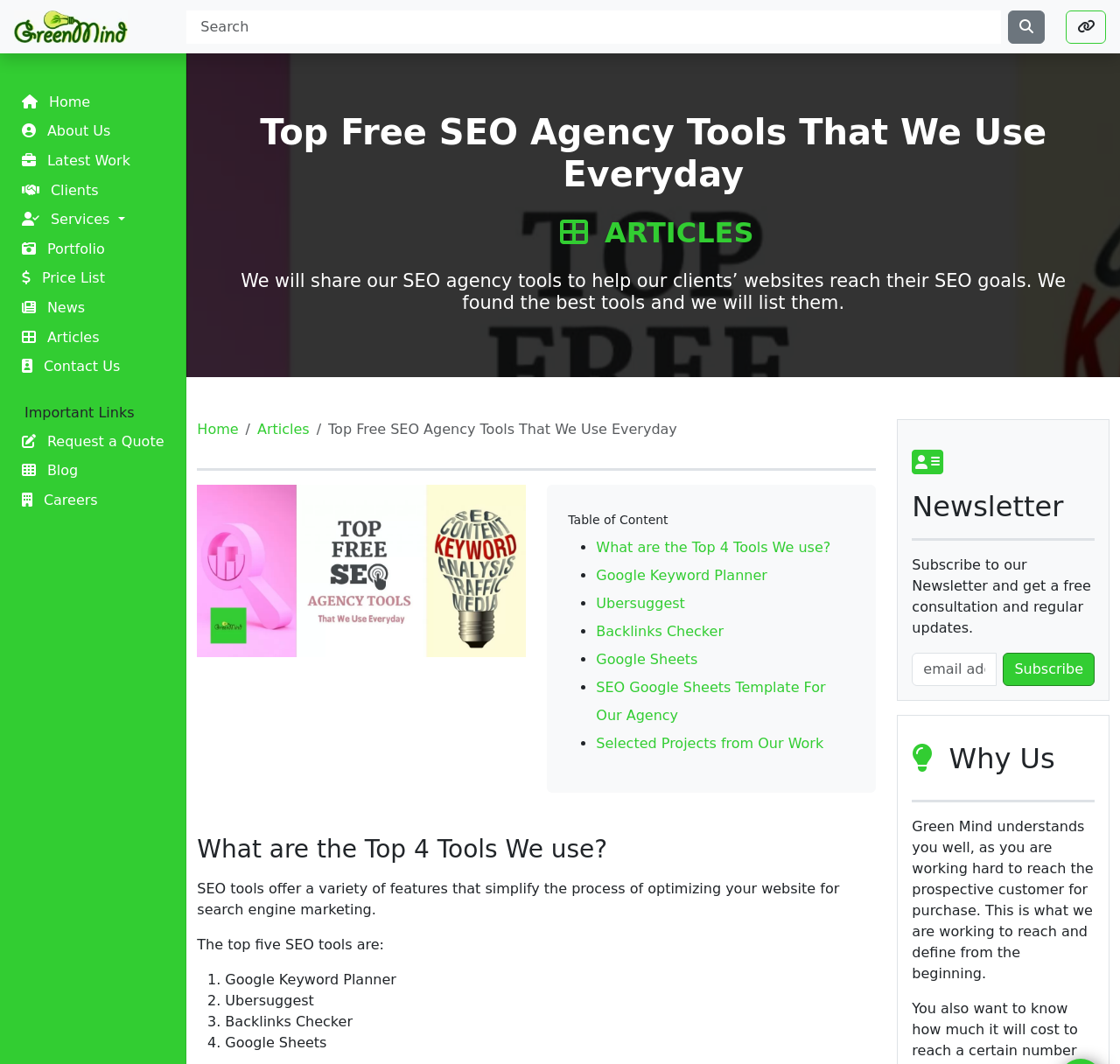Based on the image, provide a detailed and complete answer to the question: 
How many top SEO tools are listed?

The webpage lists the top 4 SEO tools used by the agency, which are Google Keyword Planner, Ubersuggest, Backlinks Checker, and Google Sheets.